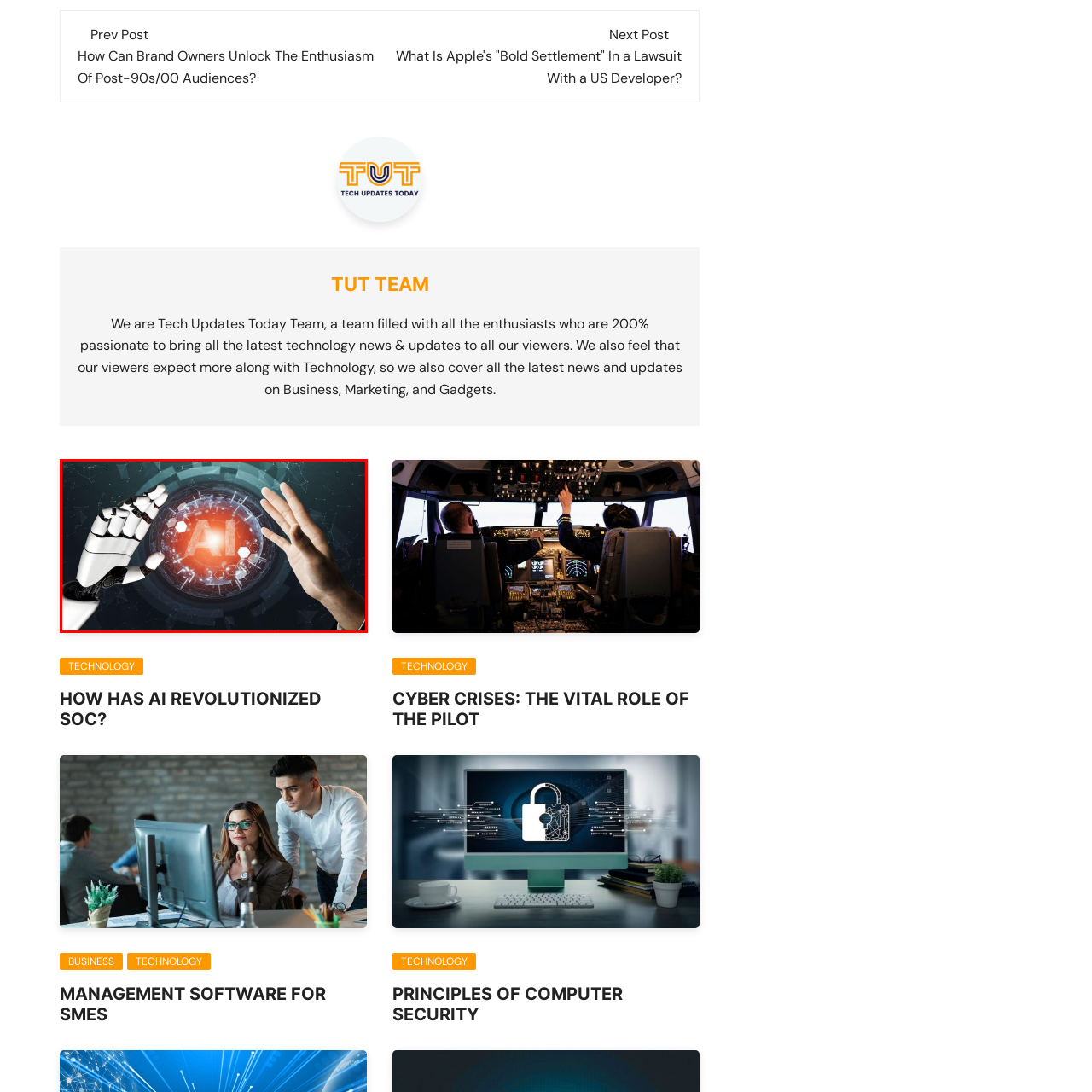What is the shape of the robotic hand?  
Study the image enclosed by the red boundary and furnish a detailed answer based on the visual details observed in the image.

The caption describes the robotic hand as having a sleek, metallic design, suggesting that the shape of the robotic hand is sleek and metallic.